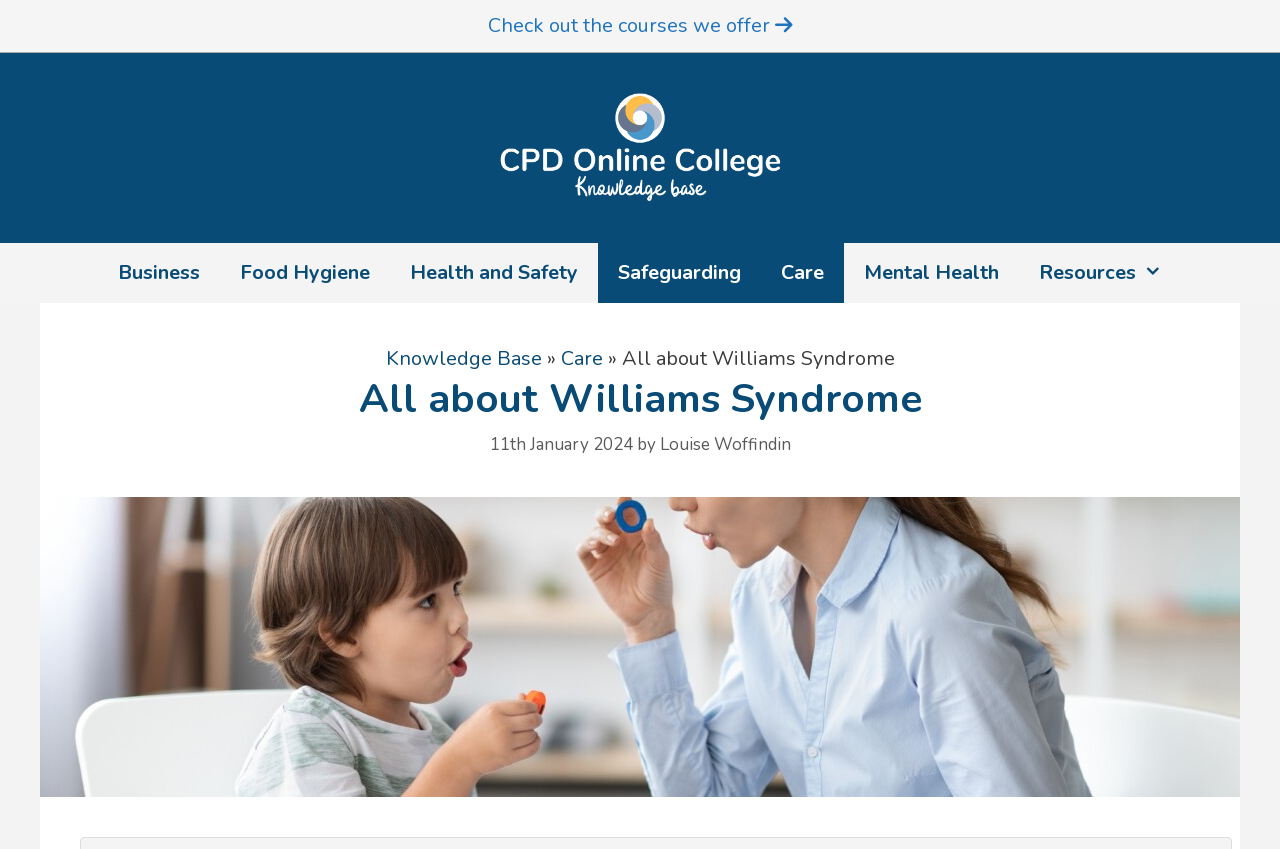Please identify the bounding box coordinates of the area I need to click to accomplish the following instruction: "Explore the 'Resources' section".

[0.796, 0.286, 0.923, 0.357]